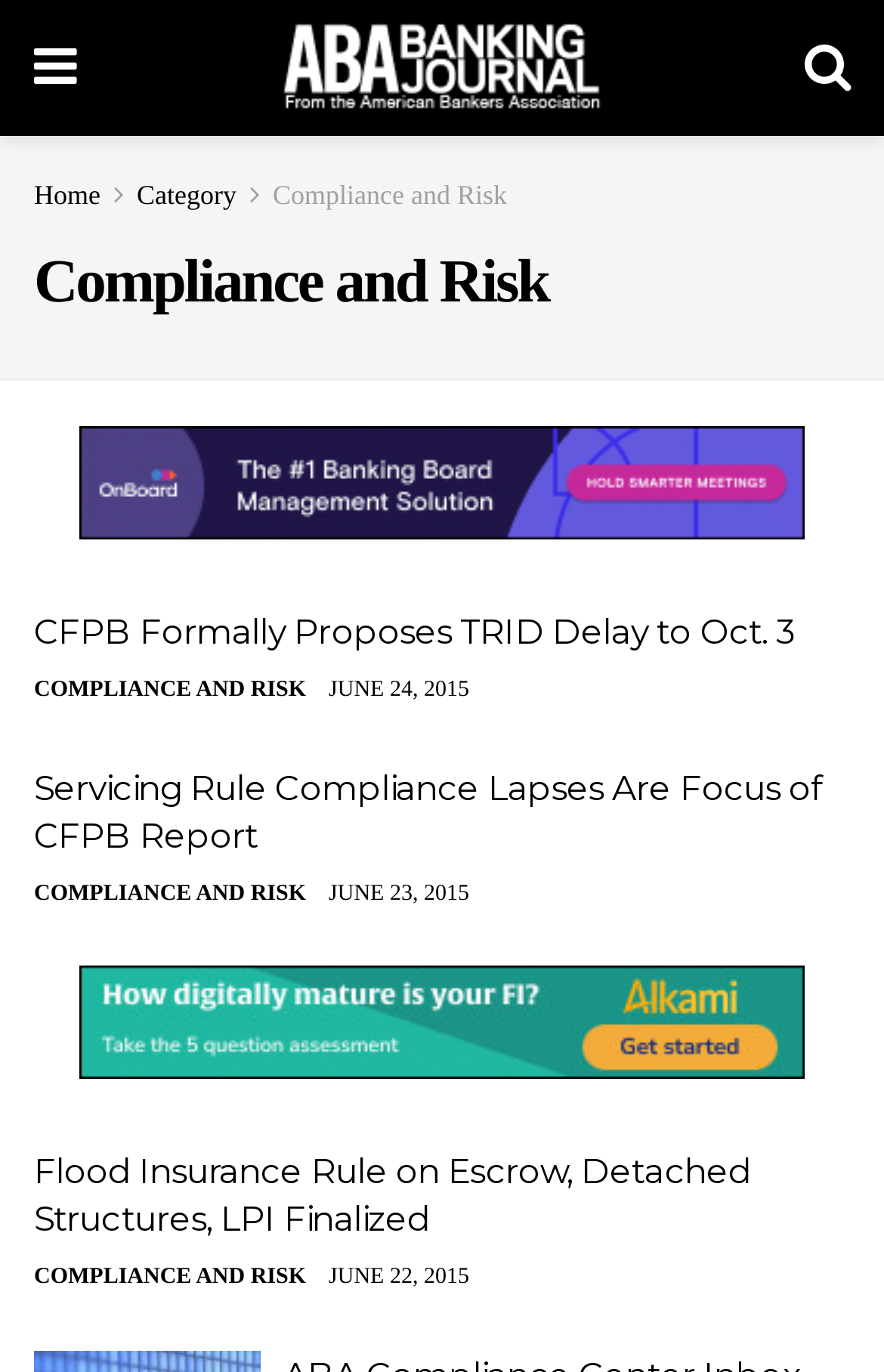Based on the element description: "Home", identify the UI element and provide its bounding box coordinates. Use four float numbers between 0 and 1, [left, top, right, bottom].

[0.038, 0.131, 0.114, 0.154]